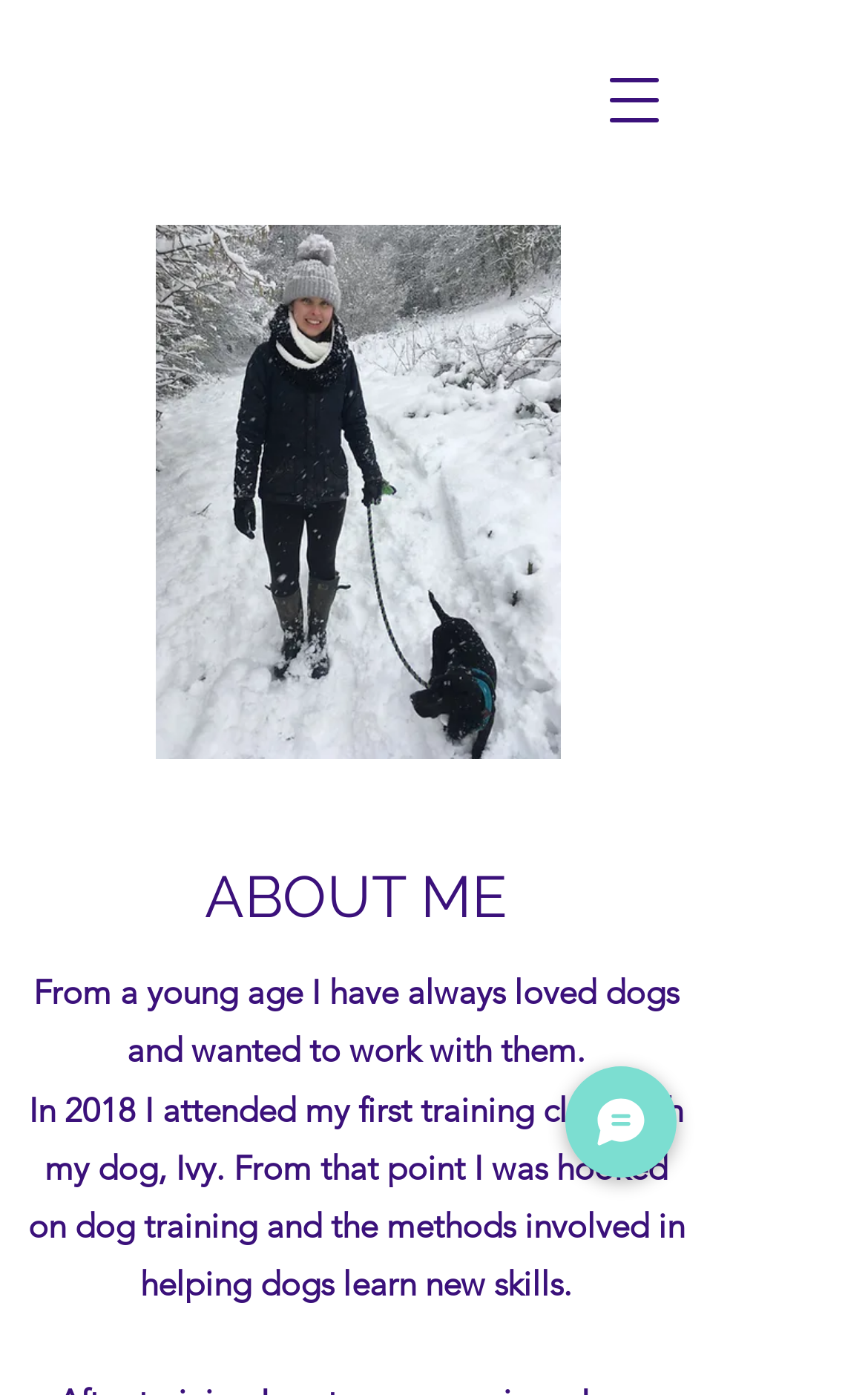What is the position of the image?
Refer to the image and respond with a one-word or short-phrase answer.

top-left